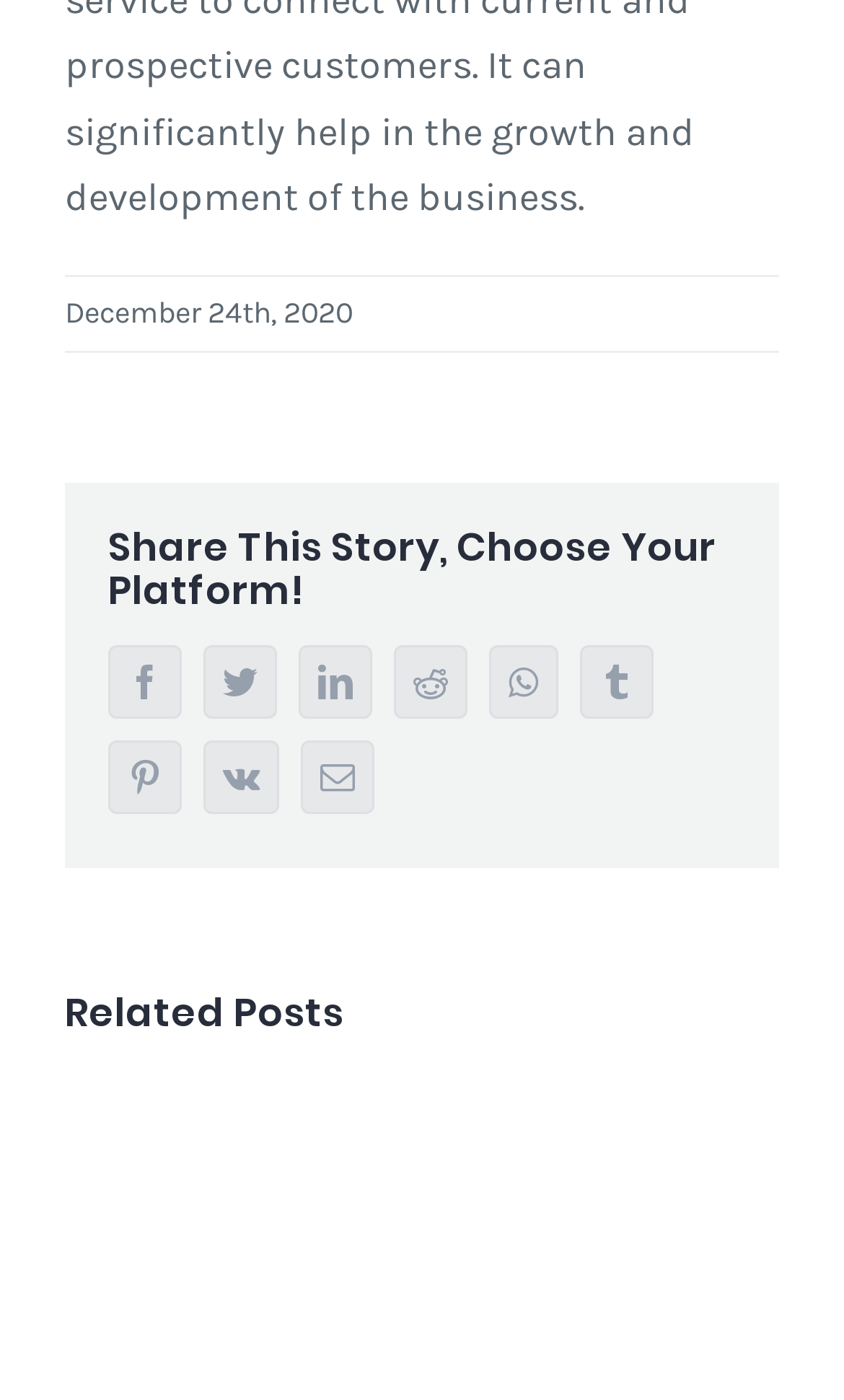Find the bounding box coordinates for the HTML element specified by: "Tumblr".

[0.687, 0.46, 0.774, 0.513]